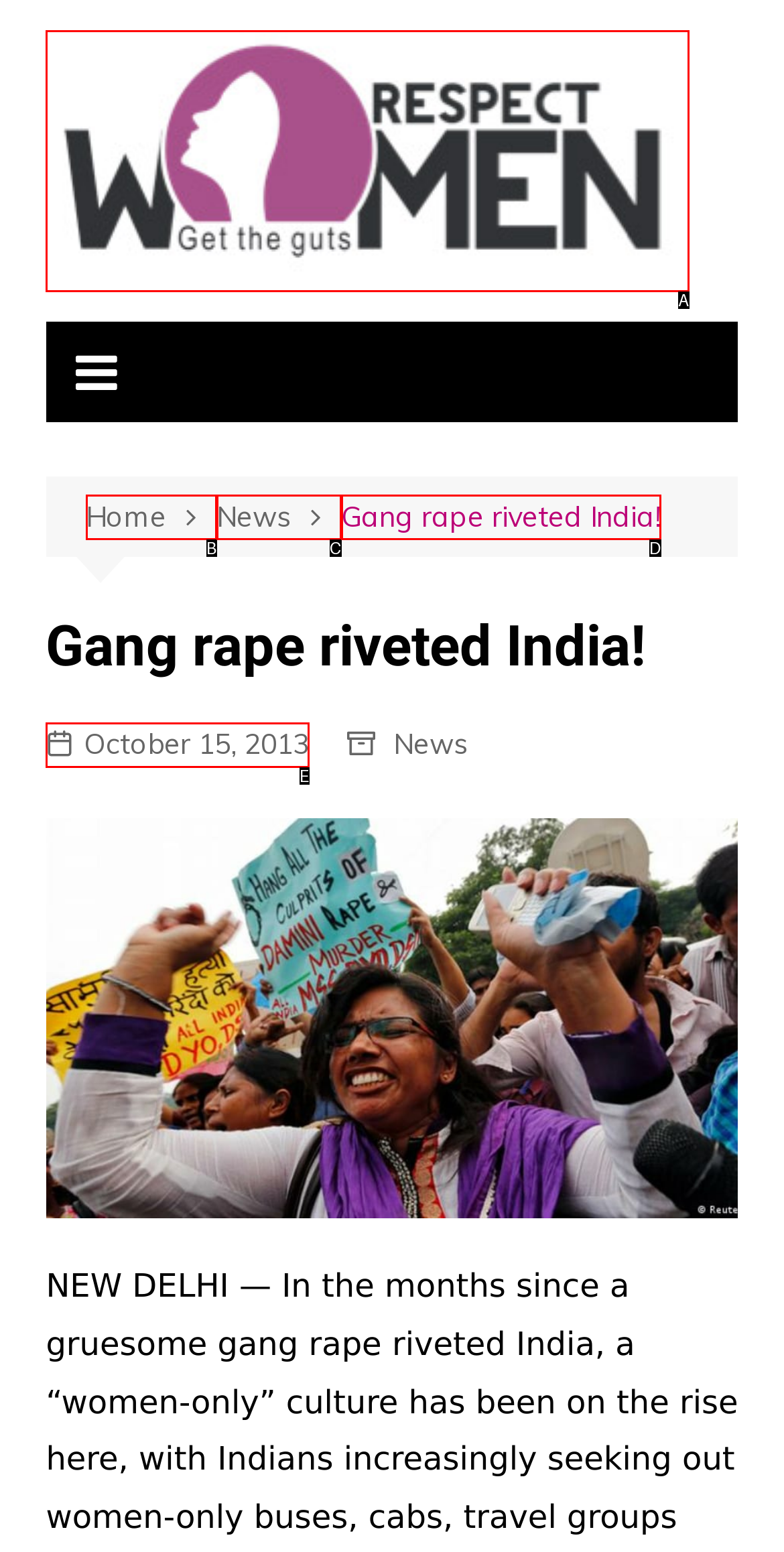Tell me which one HTML element best matches the description: Gang rape riveted India!
Answer with the option's letter from the given choices directly.

D